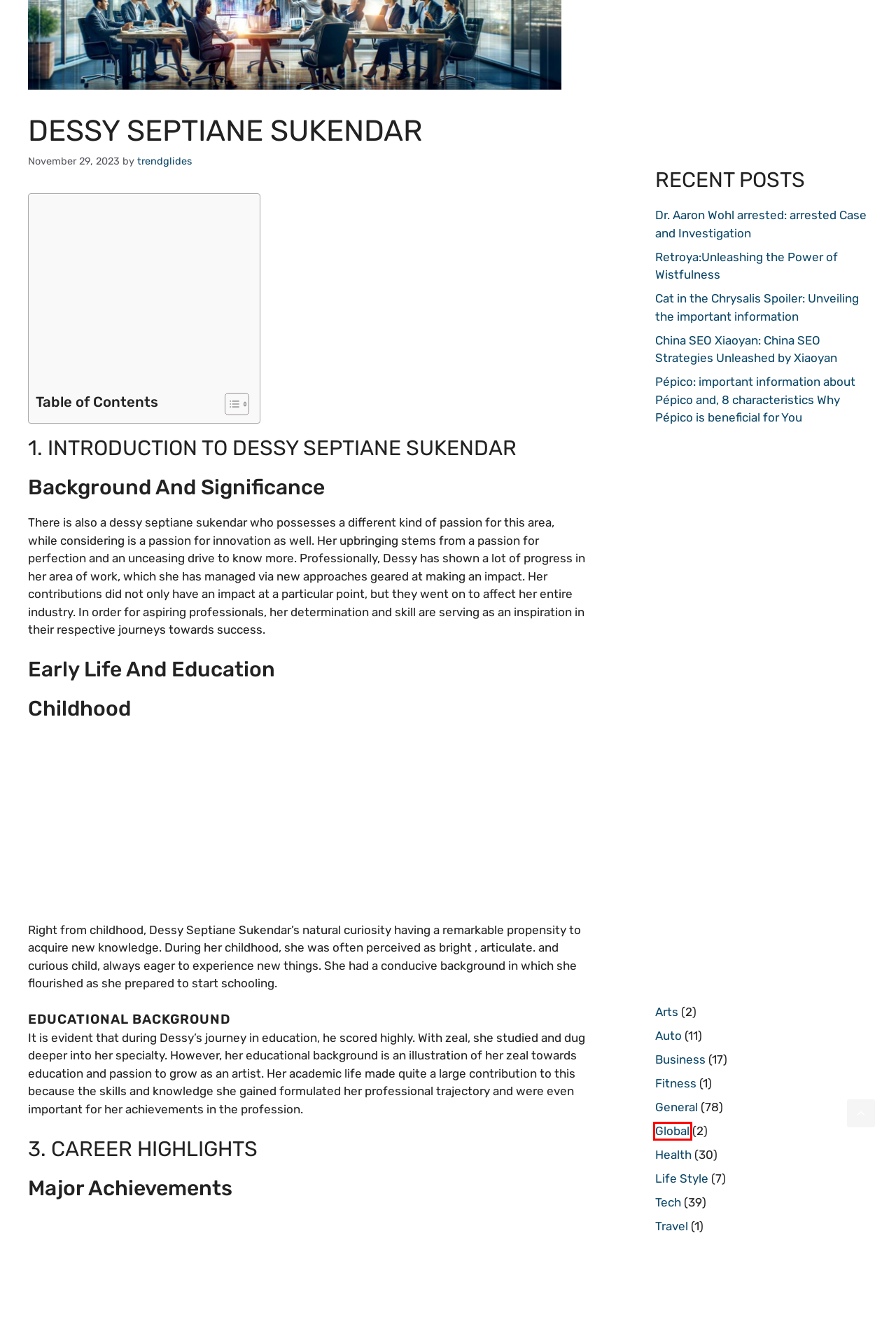Examine the screenshot of a webpage with a red rectangle bounding box. Select the most accurate webpage description that matches the new webpage after clicking the element within the bounding box. Here are the candidates:
A. Arts Archives » Trend Glides
B. Global Archives » Trend Glides
C. Retroya:Unleashing the Power of Wistfulness
D. Fitness Archives » Trend Glides
E. China SEO Xiaoyan: China SEO Strategies Unleashed by Xiaoyan
F. Pépico: important information about Pépico and, 8 characteristics Why Pépico is beneficial for You
G. Travel Archives » Trend Glides
H. Cat in the Chrysalis Spoiler: Unveiling the important information

B